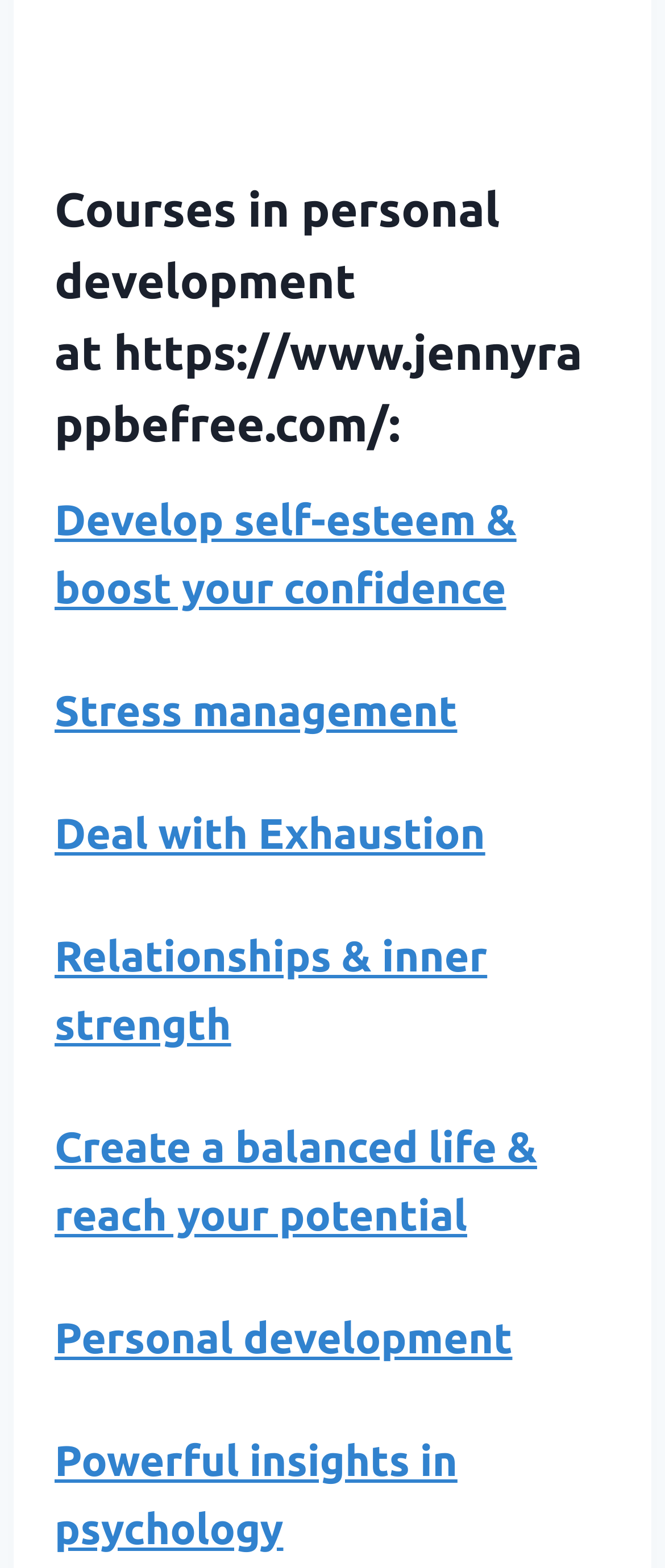Determine the bounding box coordinates for the element that should be clicked to follow this instruction: "Visit 'https://www.jennyrappbefree.com/'". The coordinates should be given as four float numbers between 0 and 1, in the format [left, top, right, bottom].

[0.082, 0.208, 0.876, 0.288]